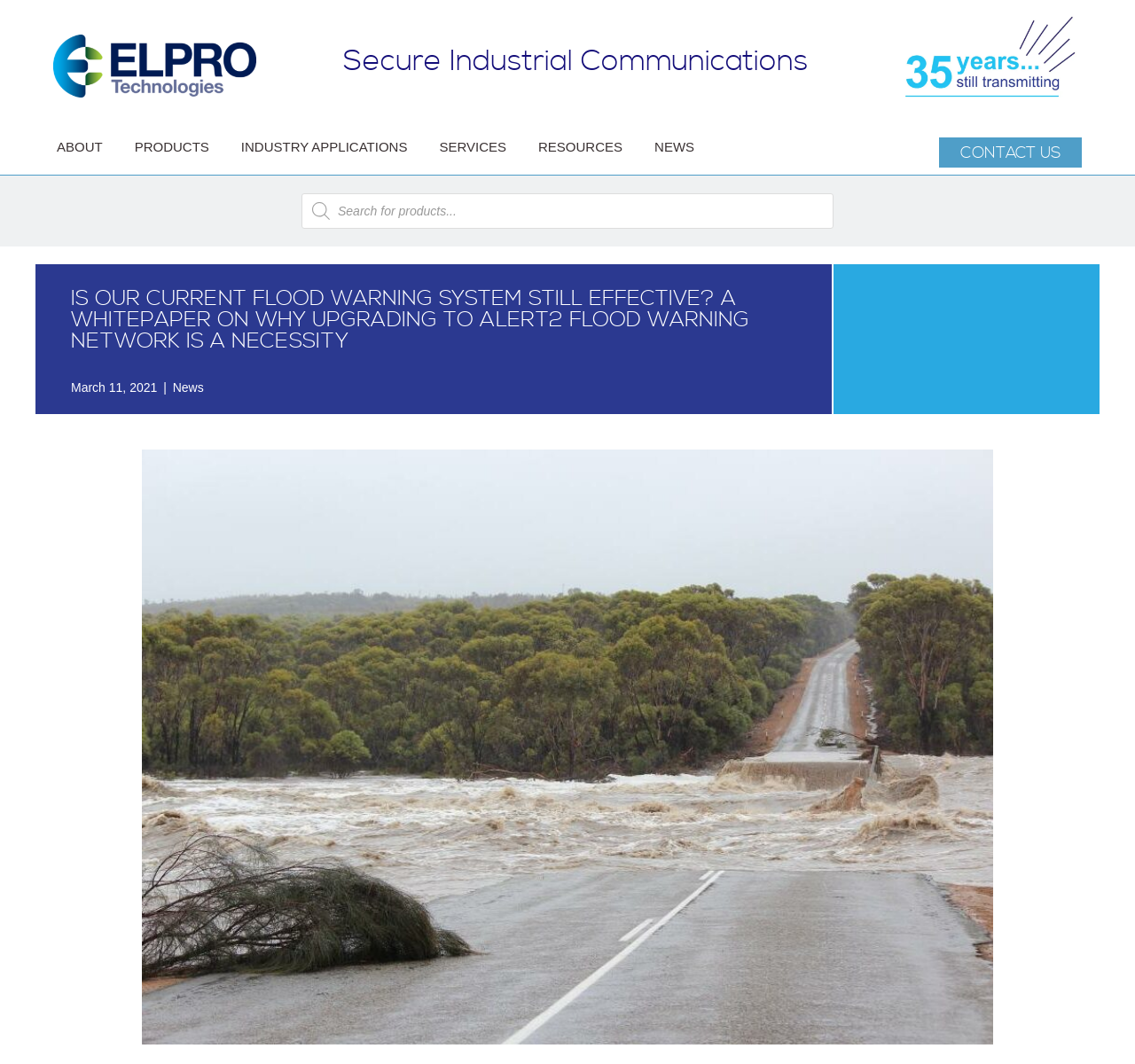Please locate the bounding box coordinates for the element that should be clicked to achieve the following instruction: "click ELPRO logo". Ensure the coordinates are given as four float numbers between 0 and 1, i.e., [left, top, right, bottom].

[0.047, 0.054, 0.226, 0.068]